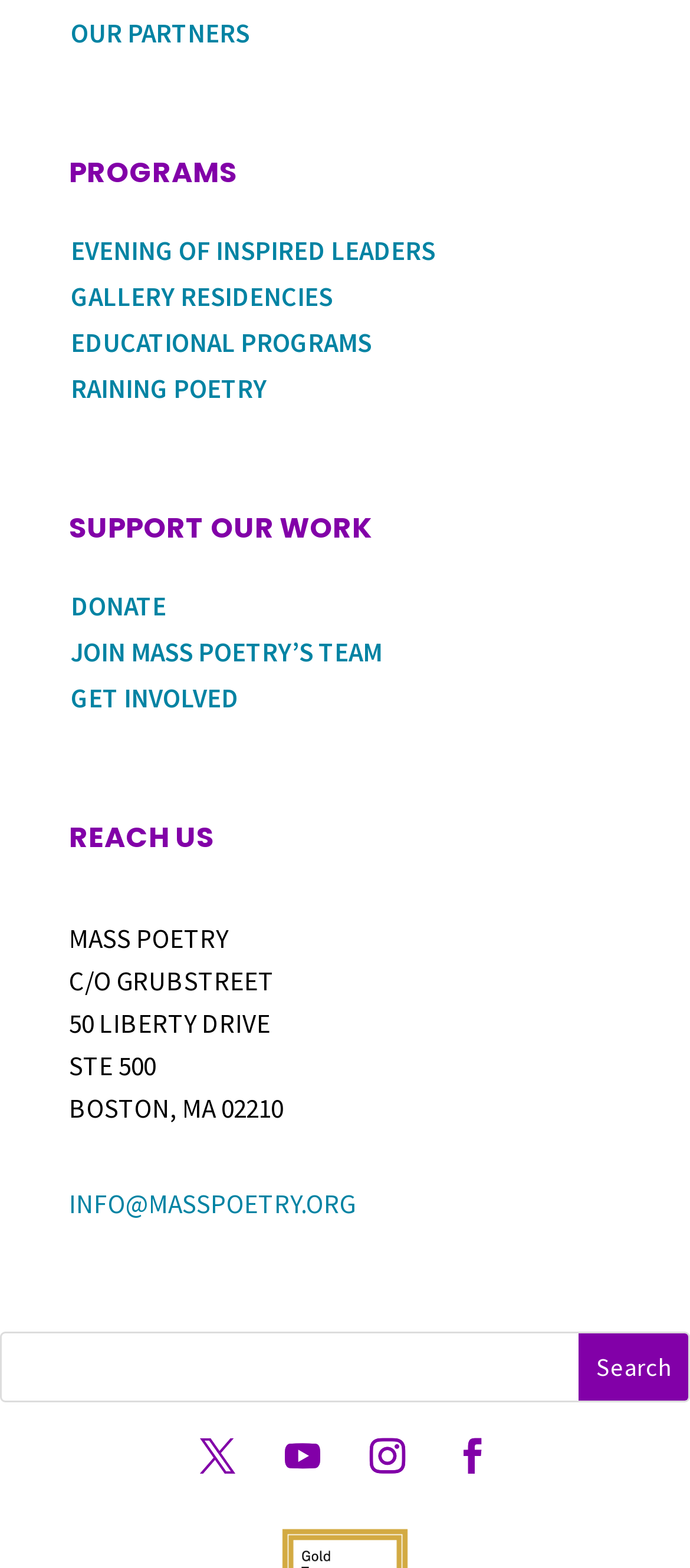Please find the bounding box coordinates for the clickable element needed to perform this instruction: "Click on OUR PARTNERS".

[0.103, 0.011, 0.362, 0.032]